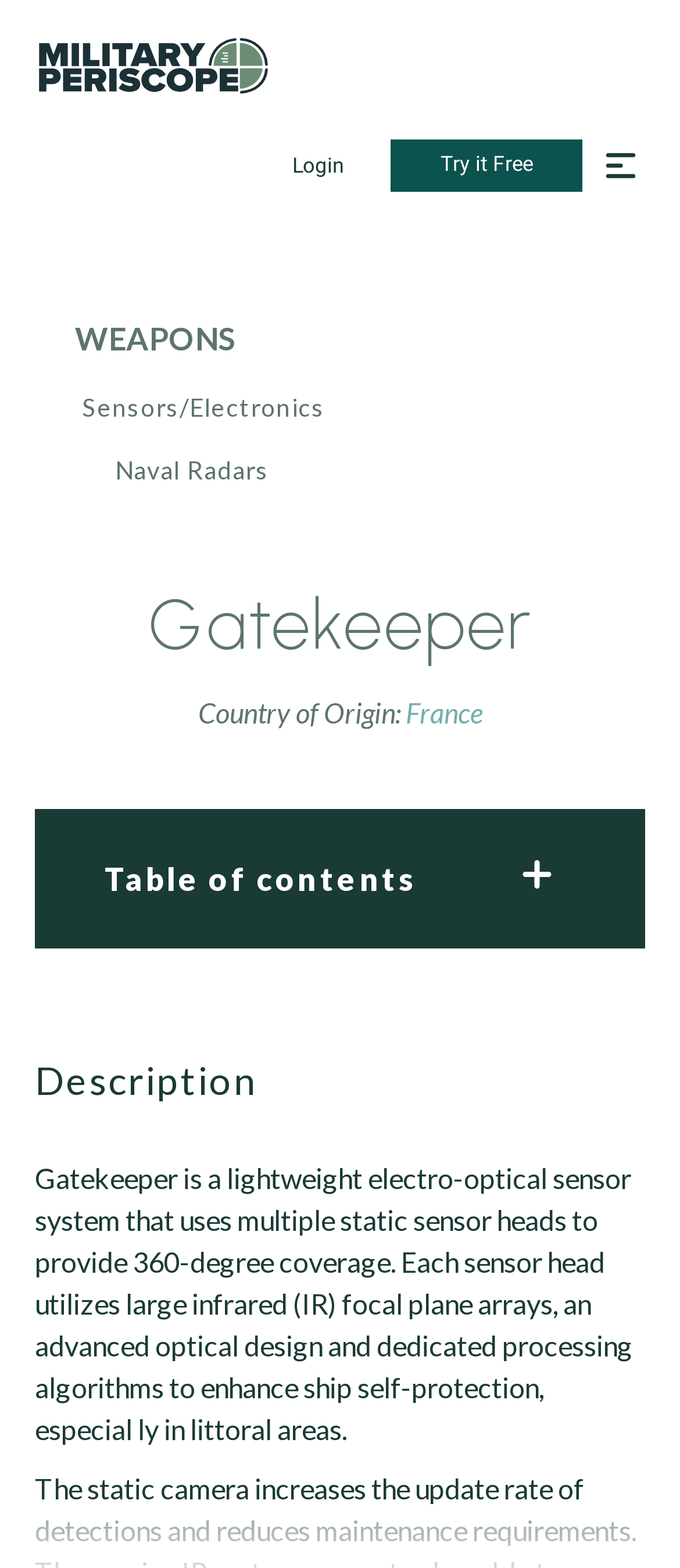Based on the visual content of the image, answer the question thoroughly: What is the purpose of Gatekeeper?

The purpose of Gatekeeper is to enhance ship self-protection, especially in littoral areas, which is mentioned in the description 'Gatekeeper is a lightweight electro-optical sensor system...' with bounding box coordinates [0.051, 0.741, 0.931, 0.922].